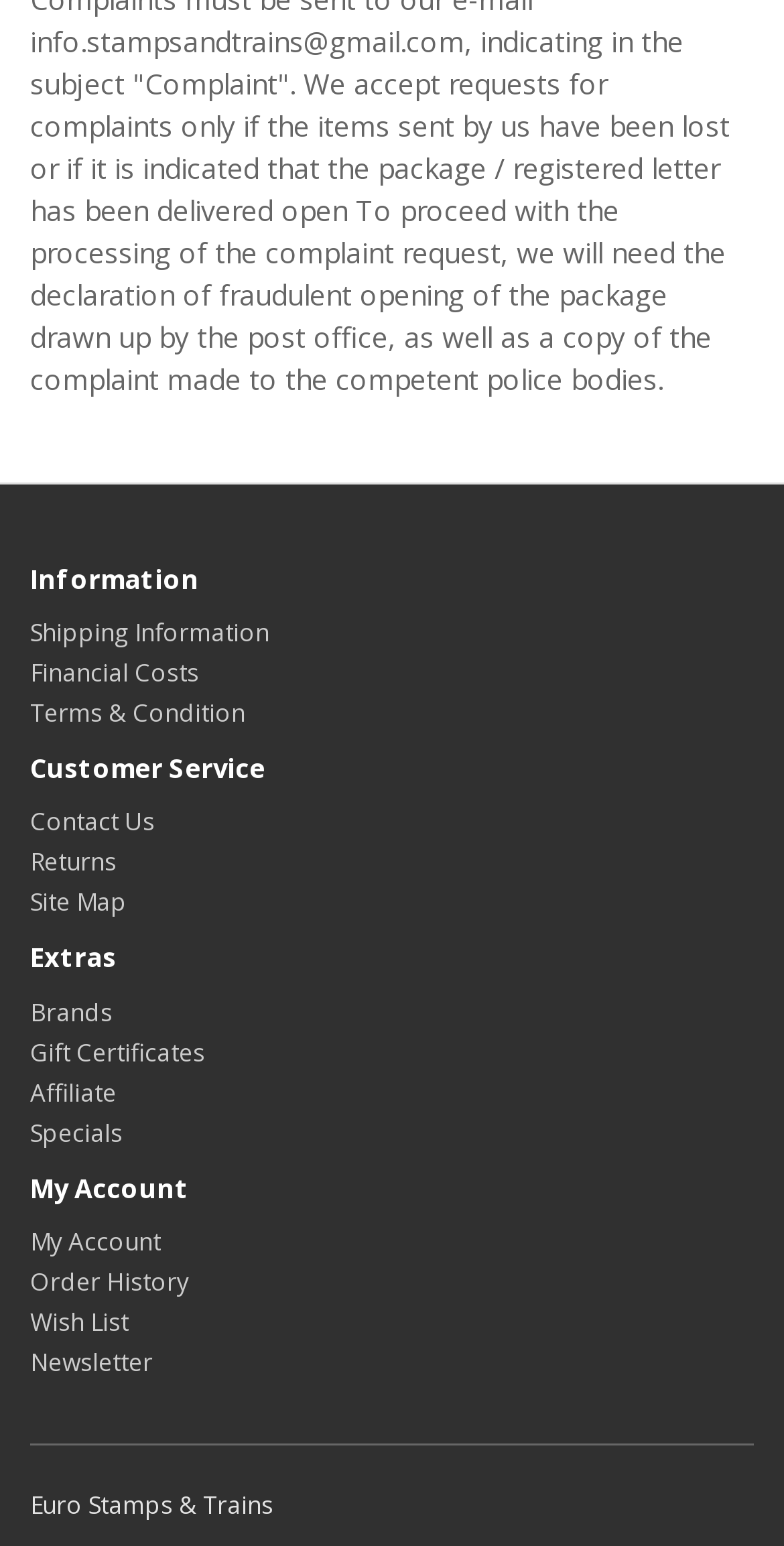Identify the bounding box of the UI component described as: "Brands".

[0.038, 0.643, 0.144, 0.665]